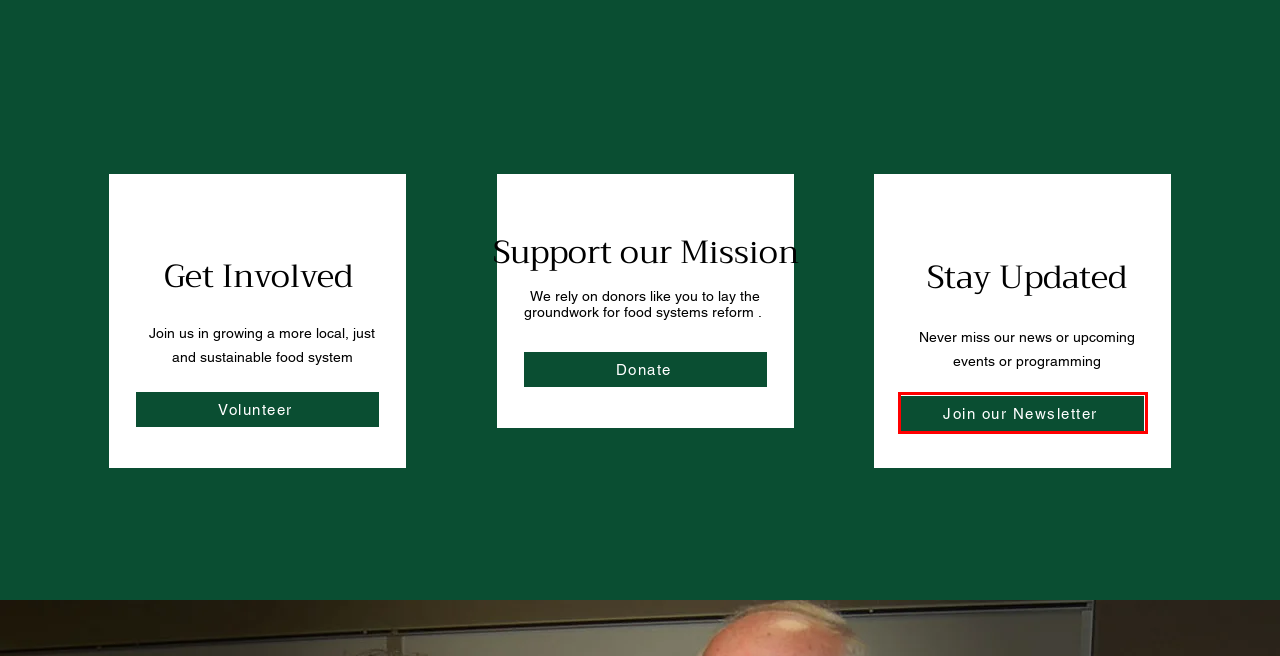You have a screenshot of a webpage where a red bounding box highlights a specific UI element. Identify the description that best matches the resulting webpage after the highlighted element is clicked. The choices are:
A. GROW | Click Inc
B. CLiCK Inc - Support CLiCK
C. COOK | Click Inc
D. SHARE | Click Inc
E. ABOUT | Click Inc
F. Join our Newsletter | Click Inc
G. Volunteer  | Click Inc
H. EVENTS | Click Inc

F